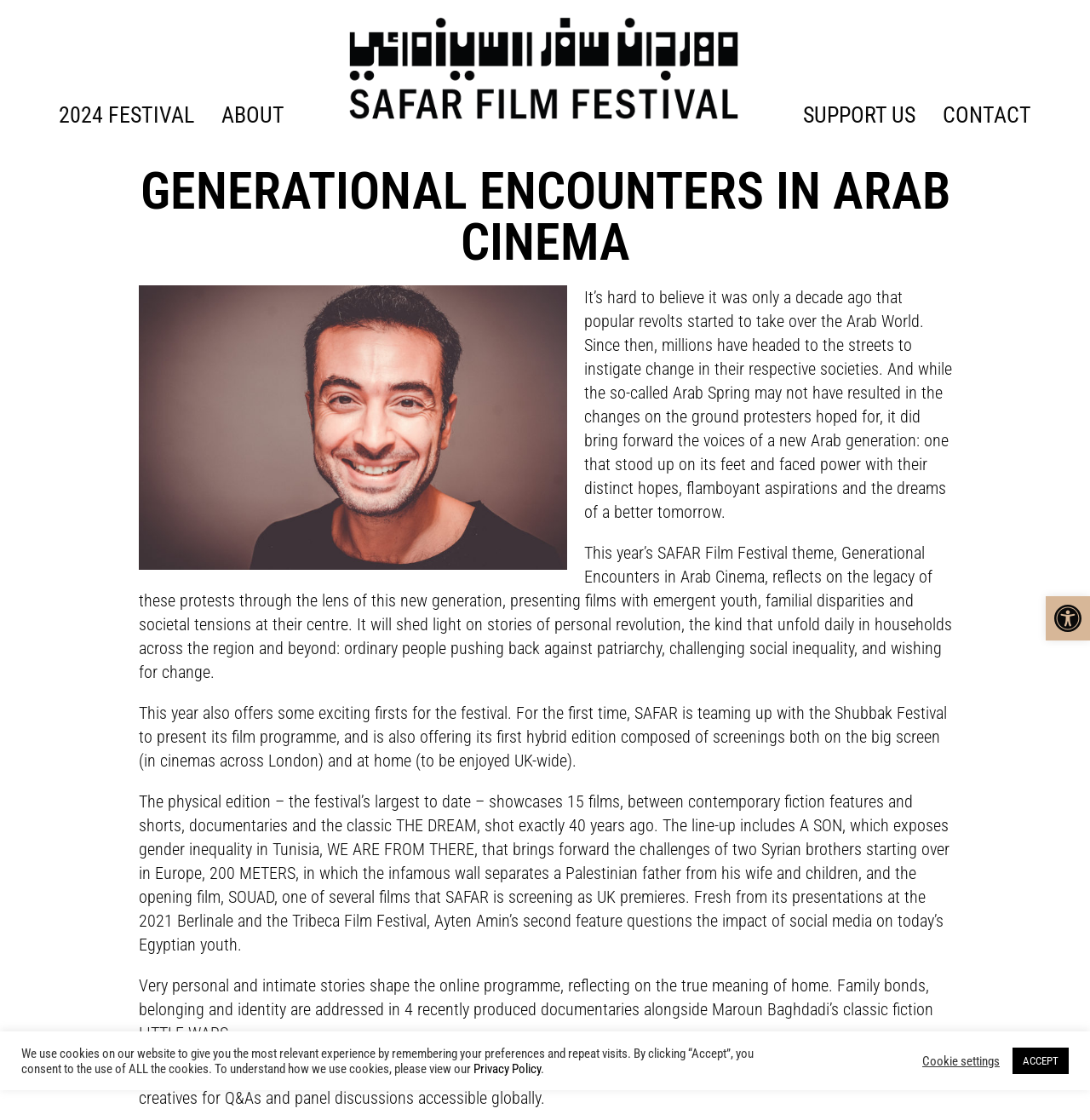Using the details from the image, please elaborate on the following question: What is the theme of this year's SAFAR Film Festival?

I found this answer by looking at the text content of the webpage, specifically the heading 'GENERATIONAL ENCOUNTERS IN ARAB CINEMA' and the surrounding text that describes the theme of the festival.